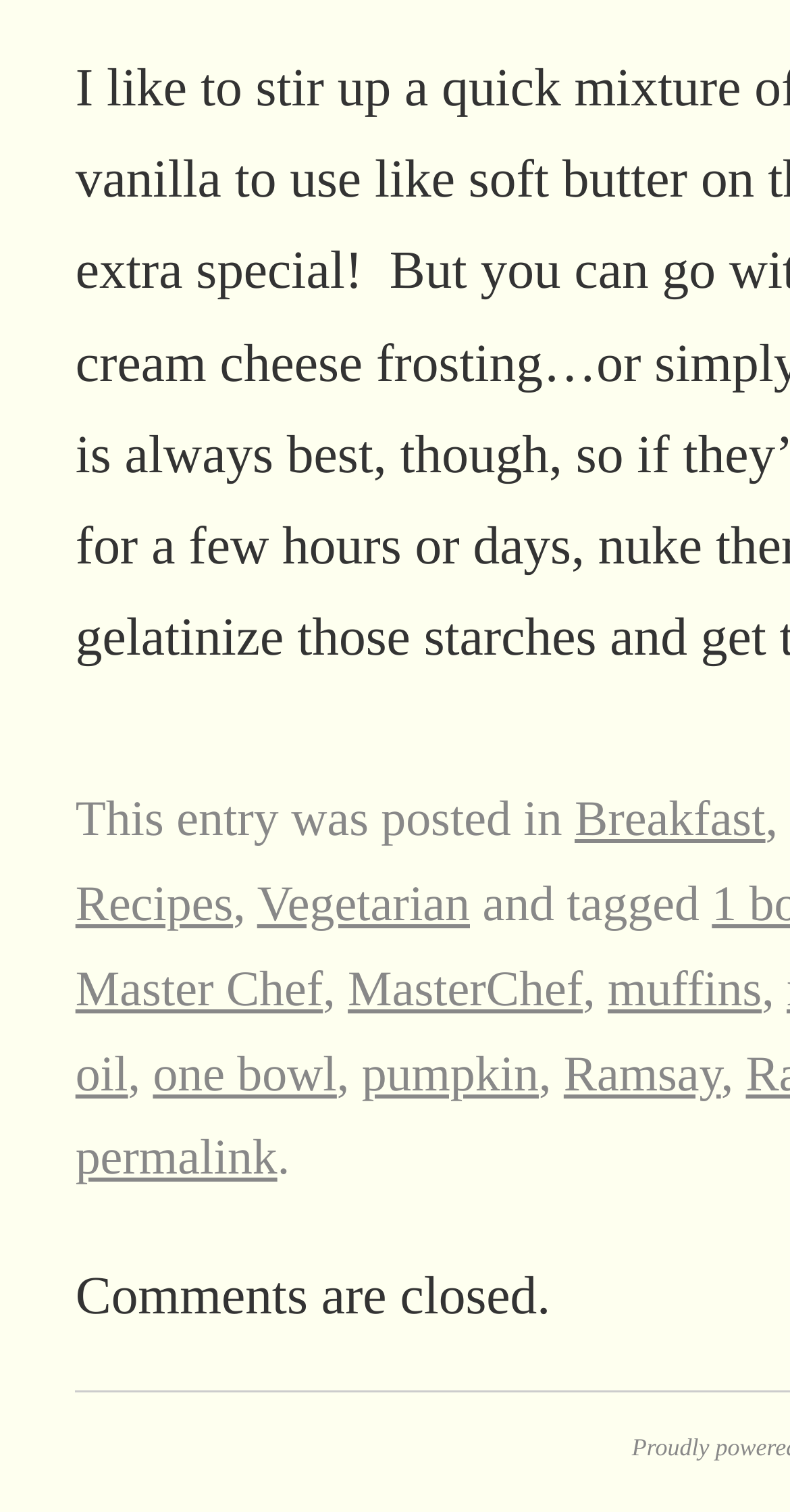What is the status of comments? Look at the image and give a one-word or short phrase answer.

Closed